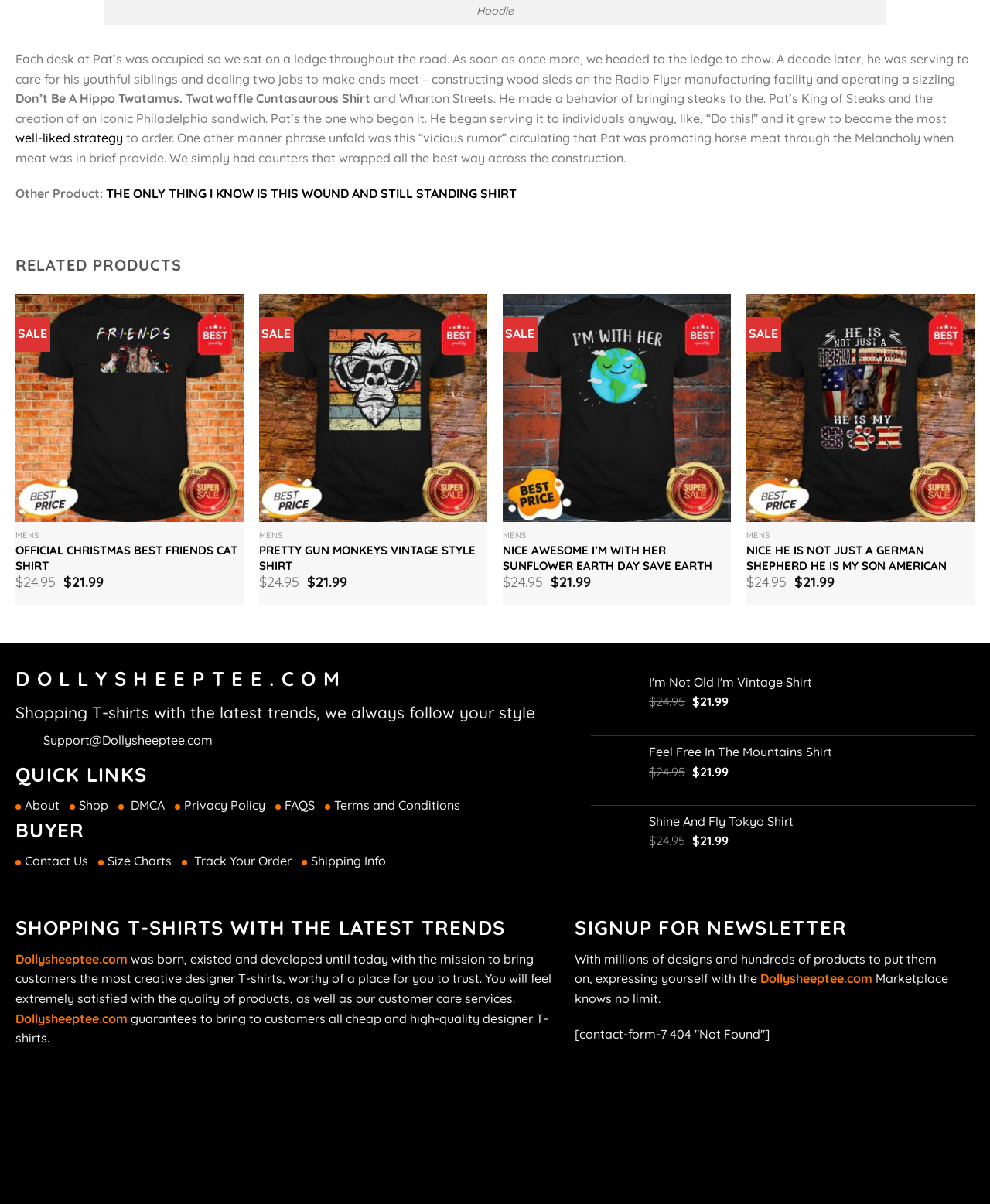Based on the description "Track Your Order", find the bounding box of the specified UI element.

[0.196, 0.709, 0.295, 0.722]